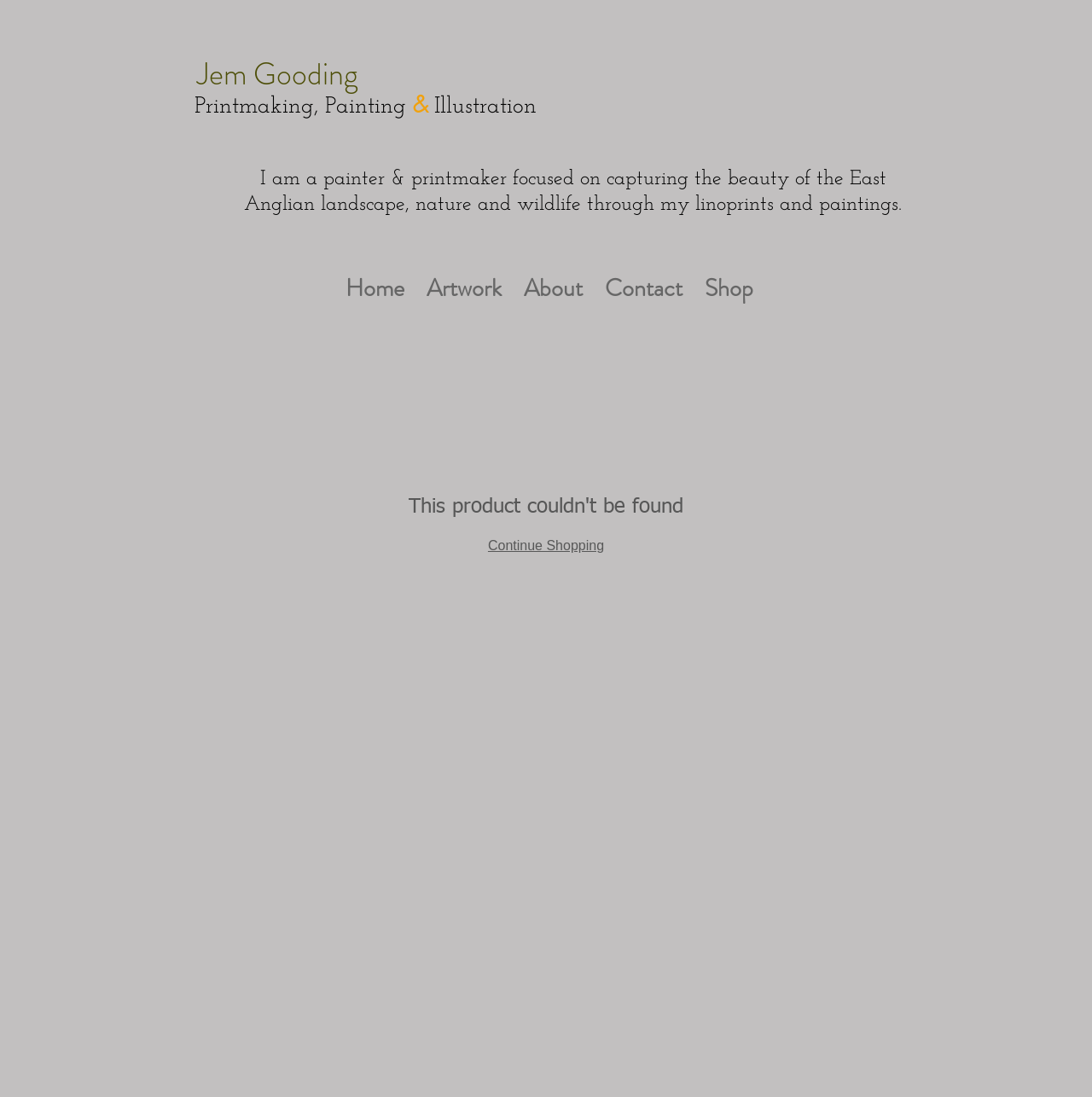How many navigation links are present?
Answer briefly with a single word or phrase based on the image.

5